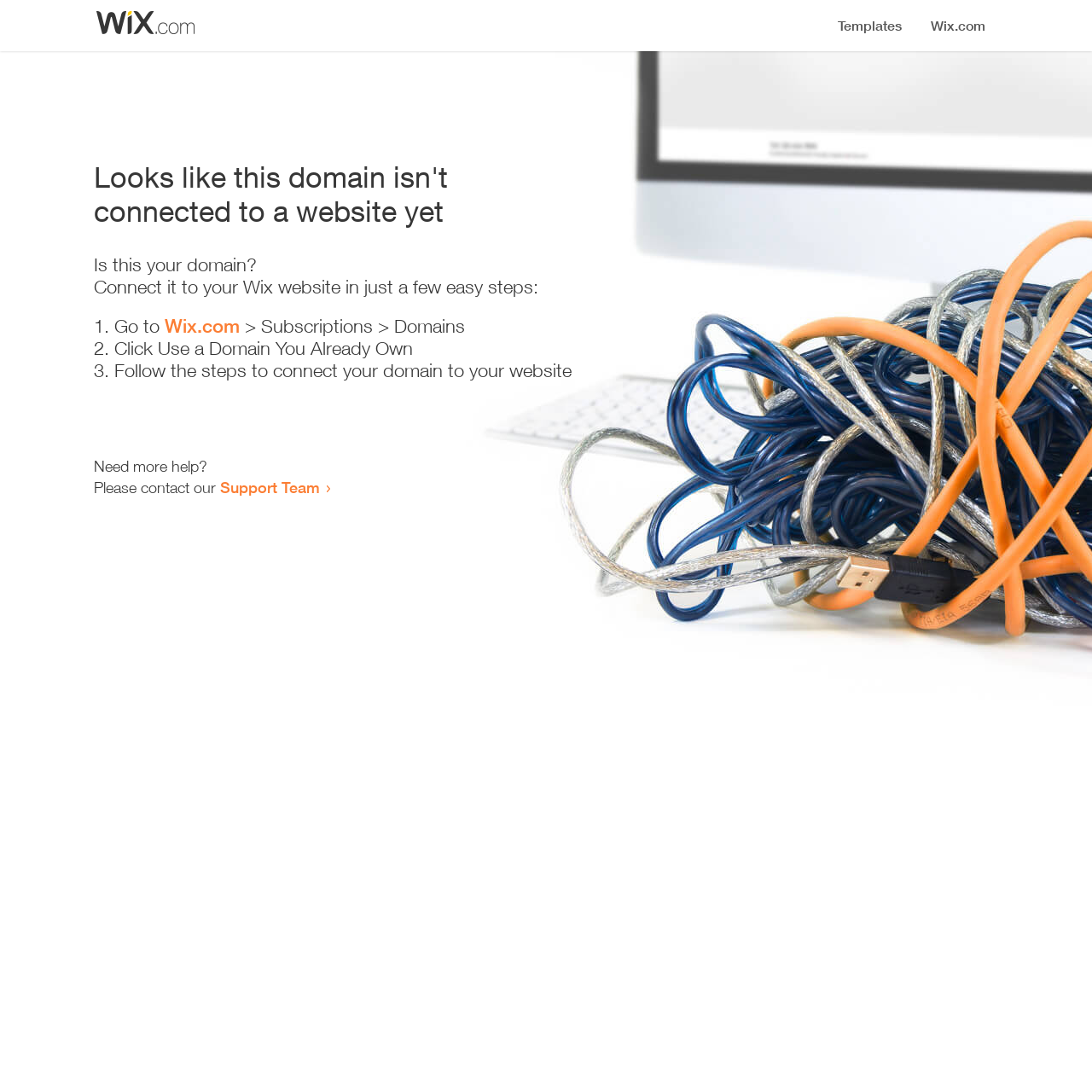Please answer the following question using a single word or phrase: 
What is the current status of the domain?

Not connected to a website